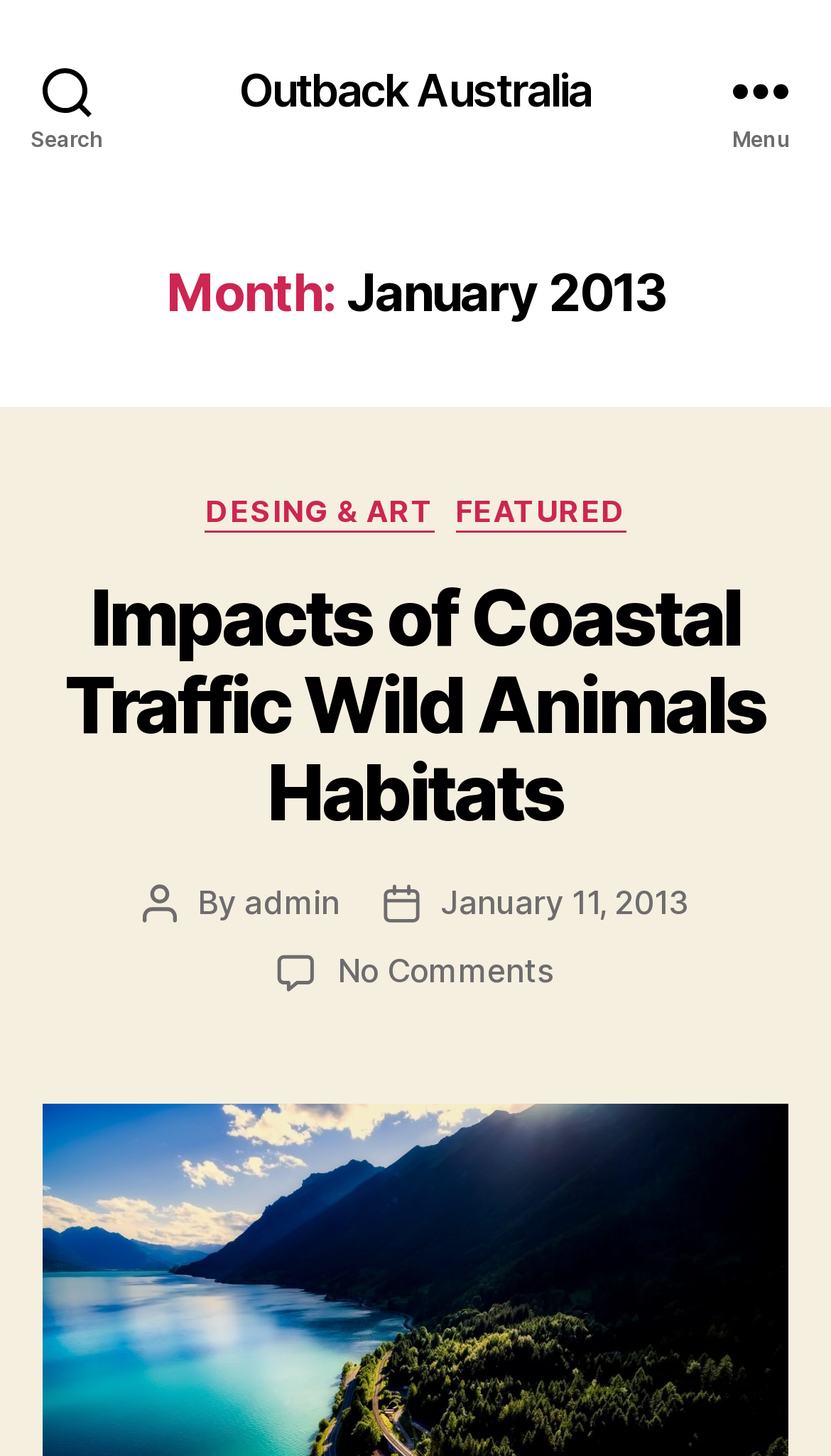Review the image closely and give a comprehensive answer to the question: What is the month of the post?

I found the answer by looking at the heading 'Month: January 2013' which is located at the top of the webpage, indicating the month and year of the post.